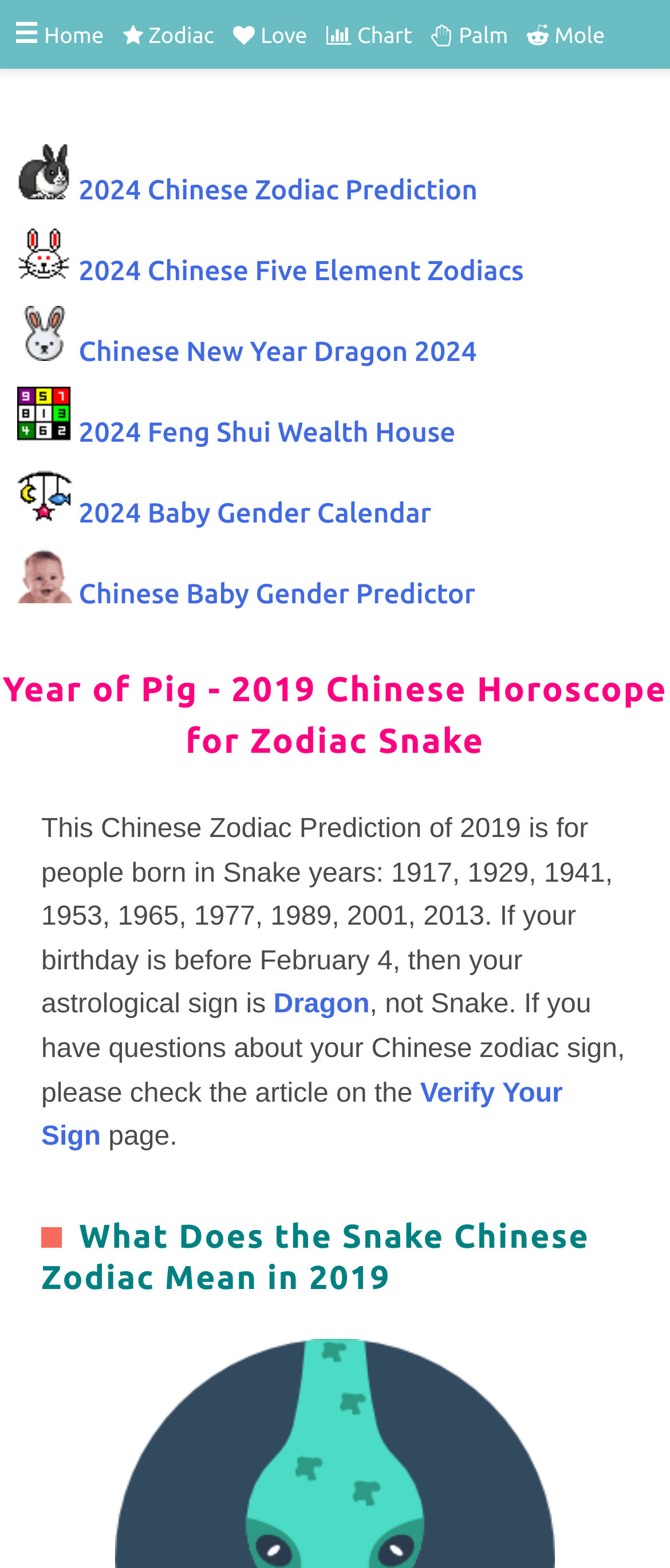What is the purpose of the 'Verify Your Sign' link?
Please look at the screenshot and answer using one word or phrase.

To check Chinese zodiac sign